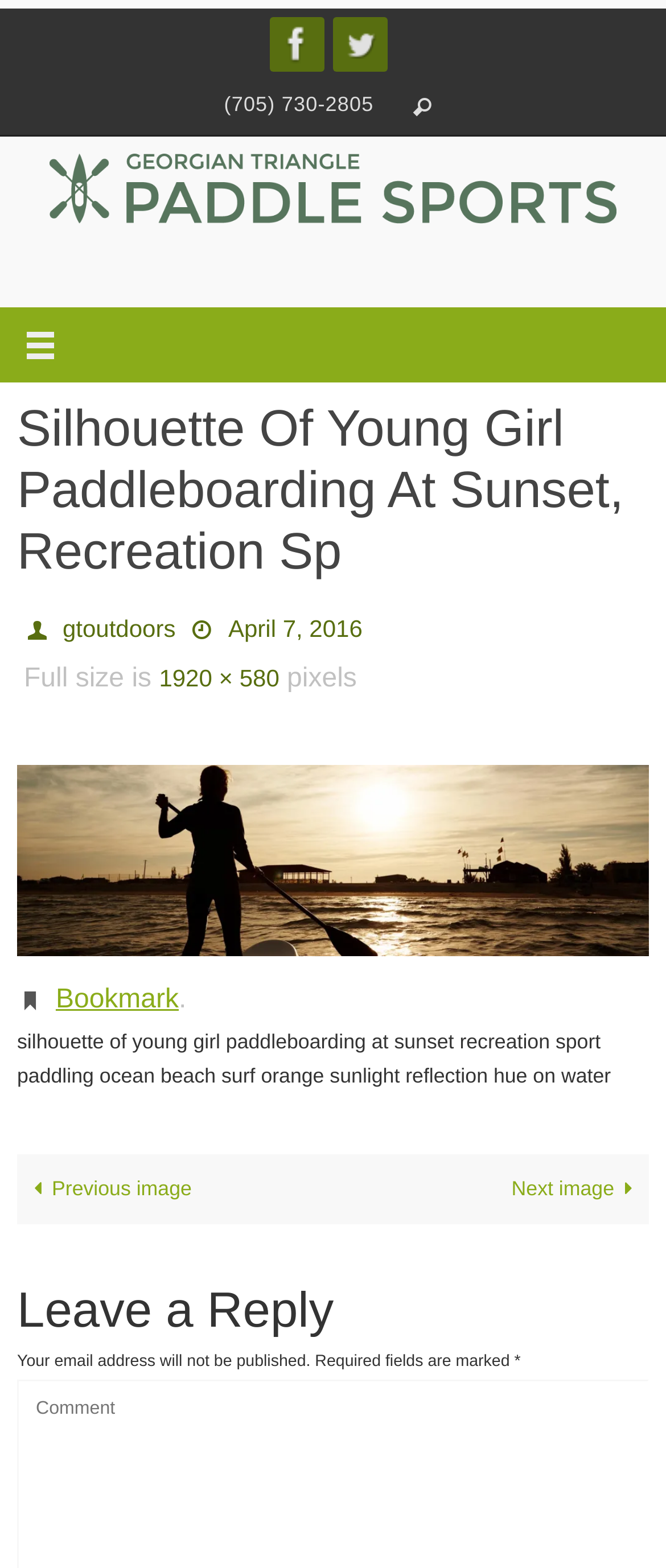What is the purpose of the 'Bookmark' link?
Based on the screenshot, provide your answer in one word or phrase.

To bookmark the permalink